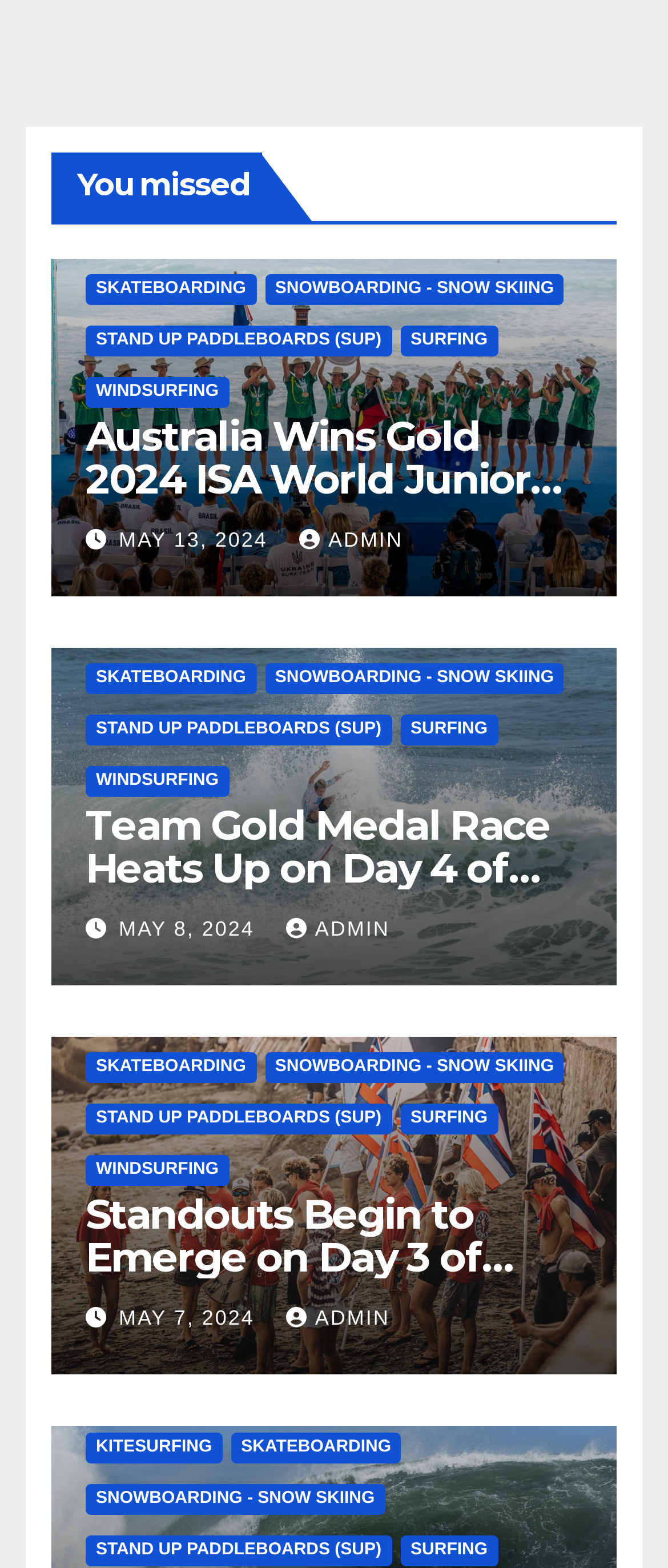Please locate the bounding box coordinates for the element that should be clicked to achieve the following instruction: "Read the article 'Australia Wins Gold 2024 ISA World Junior Surfing Championship'". Ensure the coordinates are given as four float numbers between 0 and 1, i.e., [left, top, right, bottom].

[0.128, 0.263, 0.843, 0.349]